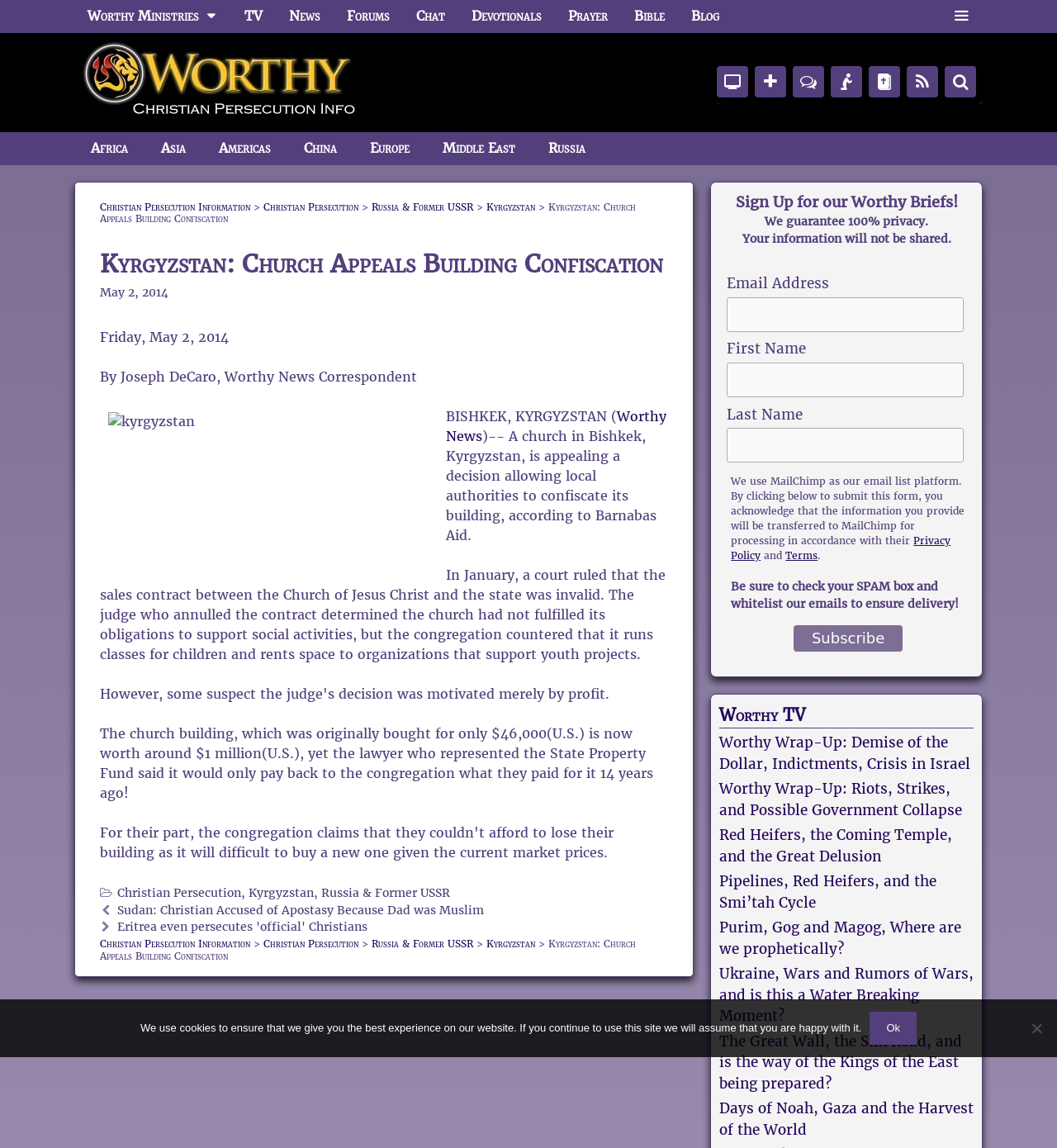Please identify the bounding box coordinates of the area that needs to be clicked to fulfill the following instruction: "Click on the 'Kyrgyzstan' link."

[0.46, 0.175, 0.506, 0.186]